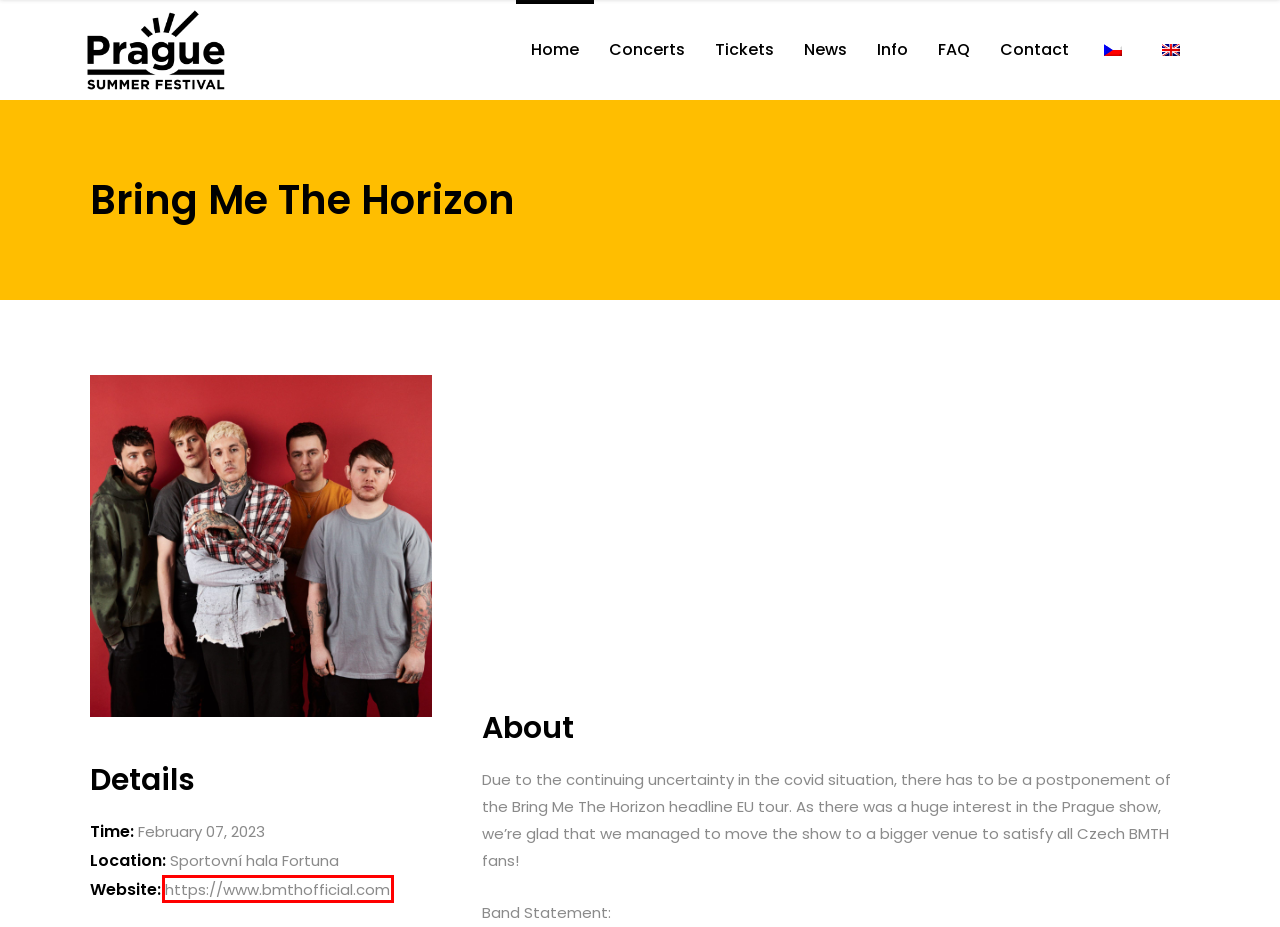Observe the provided screenshot of a webpage that has a red rectangle bounding box. Determine the webpage description that best matches the new webpage after clicking the element inside the red bounding box. Here are the candidates:
A. Bring Me the Horizon - Upcoming concerts and tickets 2024 - GoOut
B. Koncerty – Prague Summer Festival
C. Prague Summer Festival – Summer nights full of music in the heart of Prague
D. Ameba Production
E. JH - Jiri Houzvicka
F. Info – Prague Summer Festival
G. Bring Me The Horizon | Official Website | POST HUMAN: NeX Gen
H. FAQ – Prague Summer Festival

G